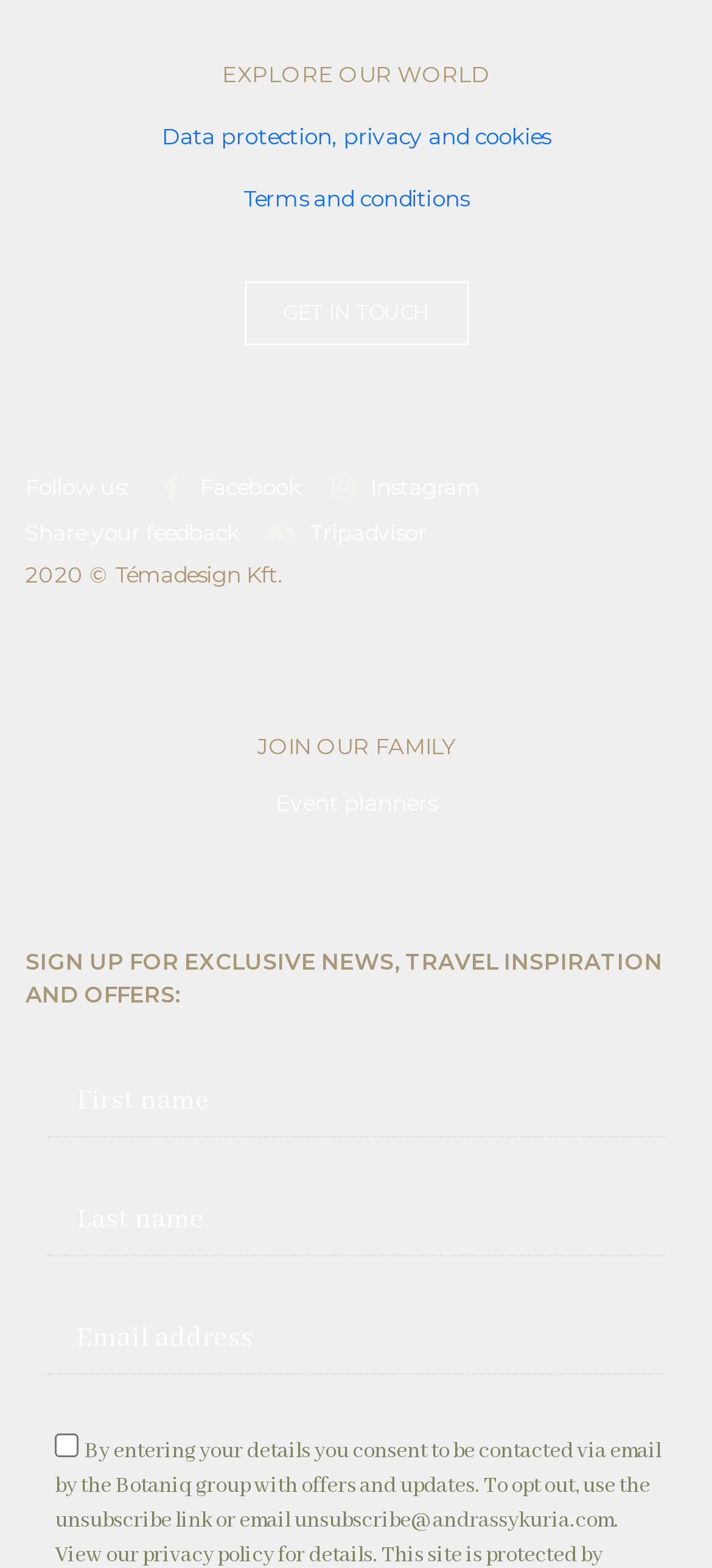Bounding box coordinates must be specified in the format (top-left x, top-left y, bottom-right x, bottom-right y). All values should be floating point numbers between 0 and 1. What are the bounding box coordinates of the UI element described as: name="your-email" placeholder="Email address"

[0.067, 0.829, 0.933, 0.877]